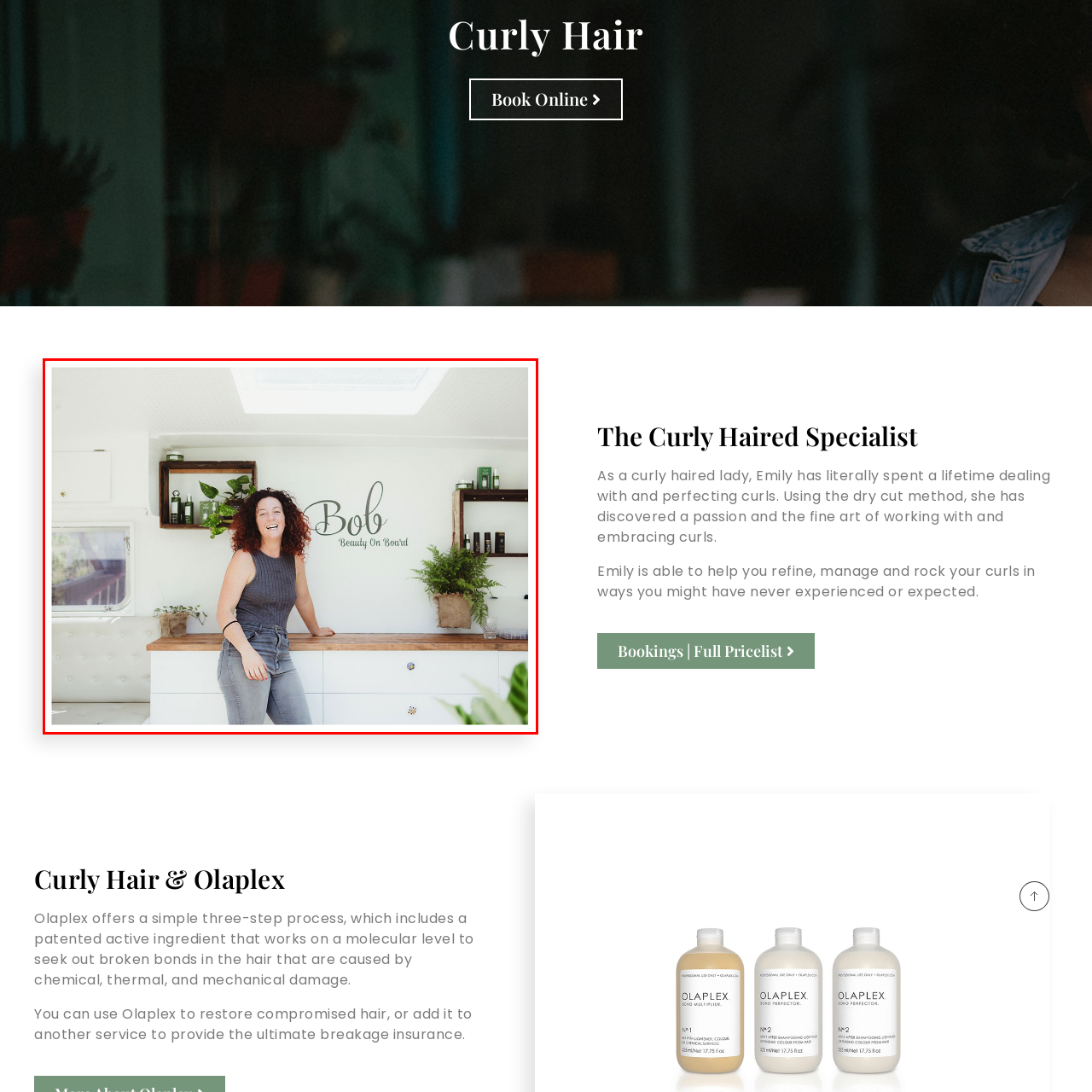What is Emily K's hair type?
Please carefully analyze the image highlighted by the red bounding box and give a thorough response based on the visual information contained within that section.

The caption describes Emily K's hair as 'curly' and mentions that she has a passion for curly hair care, indicating that she has curly hair herself.